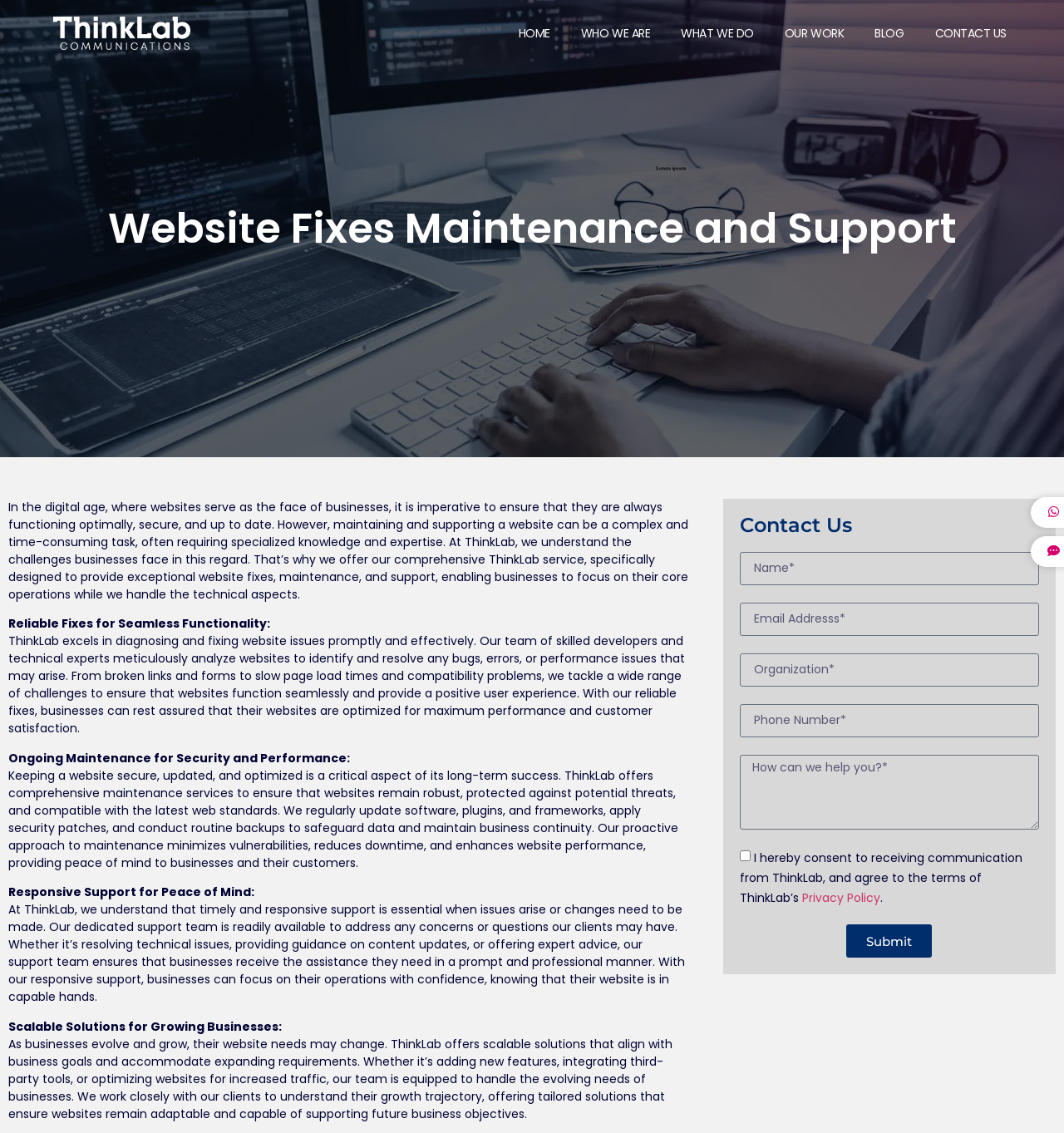Please determine the bounding box coordinates of the element to click in order to execute the following instruction: "Search for something". The coordinates should be four float numbers between 0 and 1, specified as [left, top, right, bottom].

None